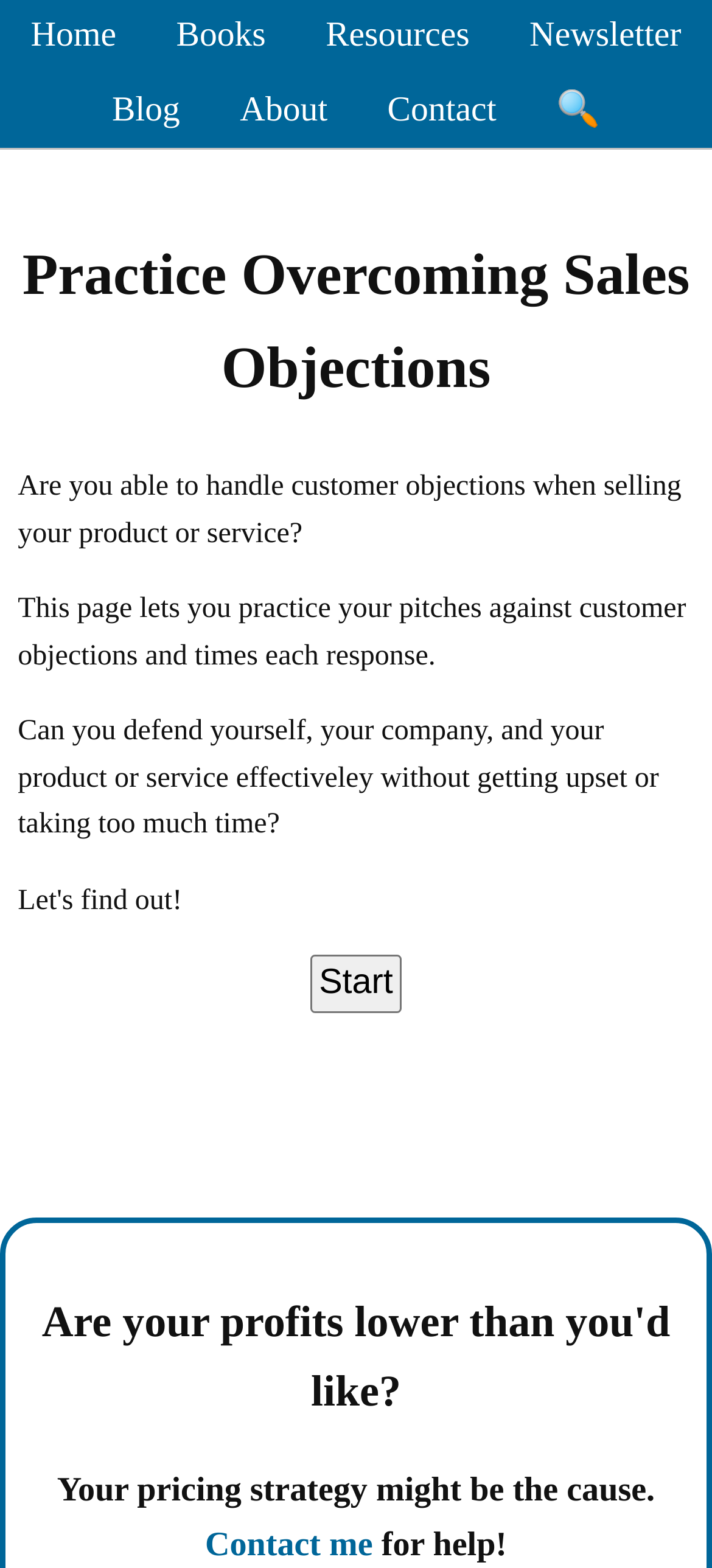Please find the bounding box coordinates of the section that needs to be clicked to achieve this instruction: "start practicing sales objections".

[0.435, 0.608, 0.565, 0.646]